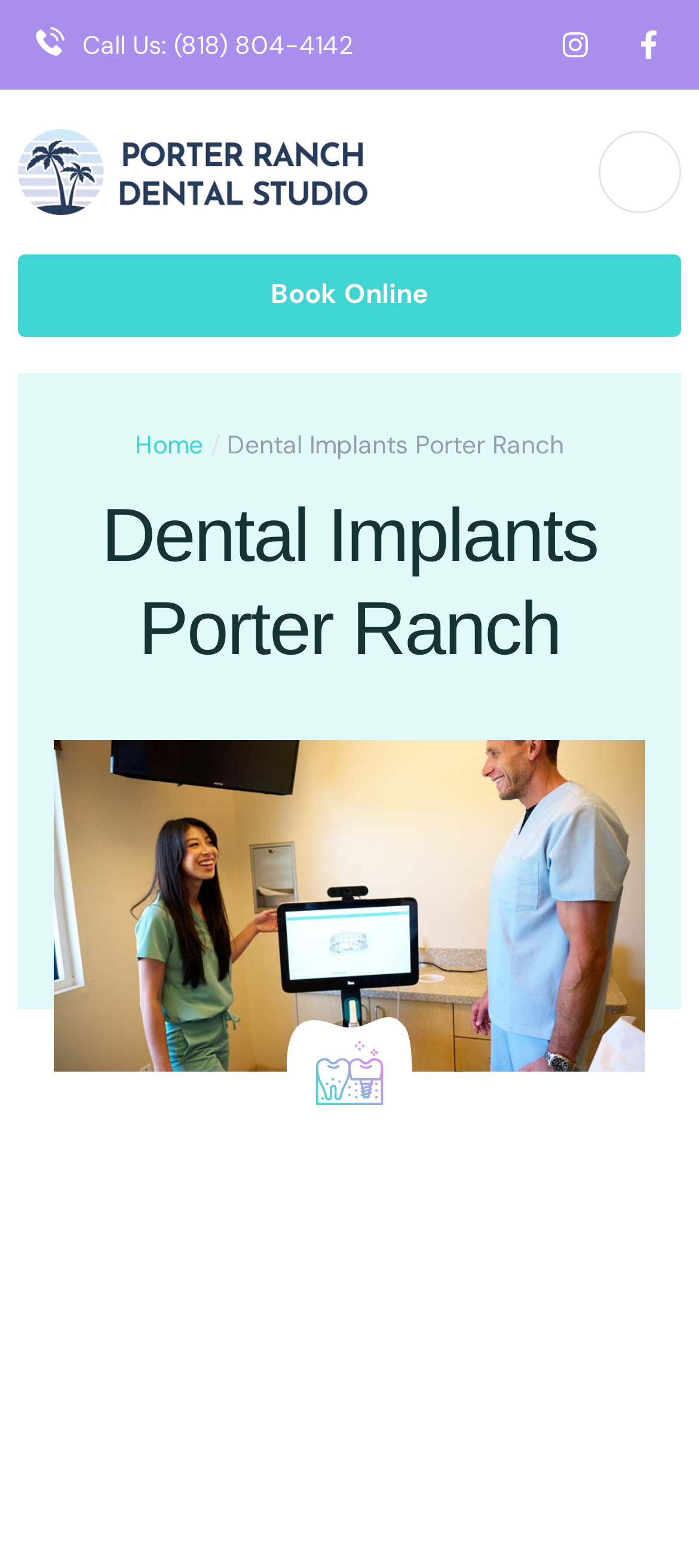Create an in-depth description of the webpage, covering main sections.

The webpage is about Dental Implants in Porter Ranch, specifically promoting the services of Porter Ranch Dental Studio. 

At the top left, there is a logo of Porter Ranch Dental Studio. Below the logo, there is a call-to-action section with a "Call Us:" label and a phone number "(818) 804-4142" next to it. 

On the top right, there are social media links, including Instagram and Facebook, represented by their respective icons. 

In the middle of the page, there is a prominent section with a "Book Online" button. Below this button, there is a navigation menu with a "Home" link, a slash separator, and a "Dental Implants Porter Ranch" link. 

The main content of the page is headed by a large heading "Dental Implants Porter Ranch" that spans almost the entire width of the page. Below the heading, there is a large image related to dental implants in Porter Ranch. 

To the right of the large image, there is a smaller image showing a dental implant with the caption "91326", which is likely a zip code.